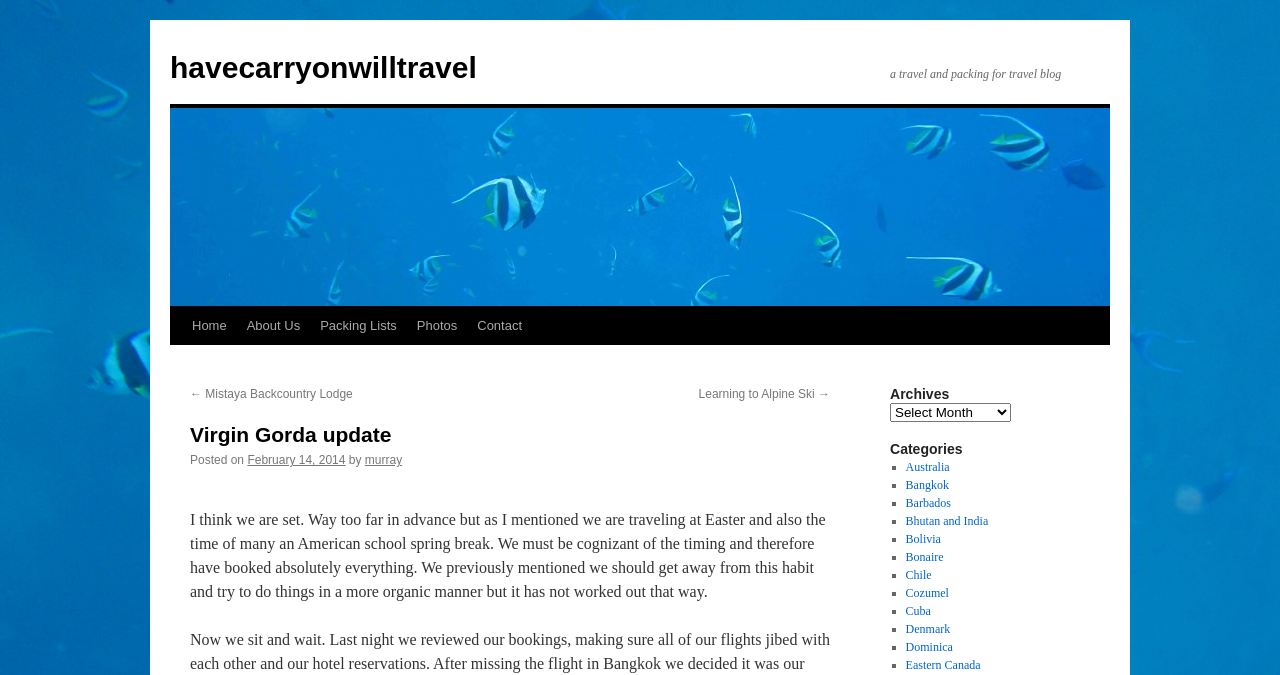Please locate and generate the primary heading on this webpage.

Virgin Gorda update